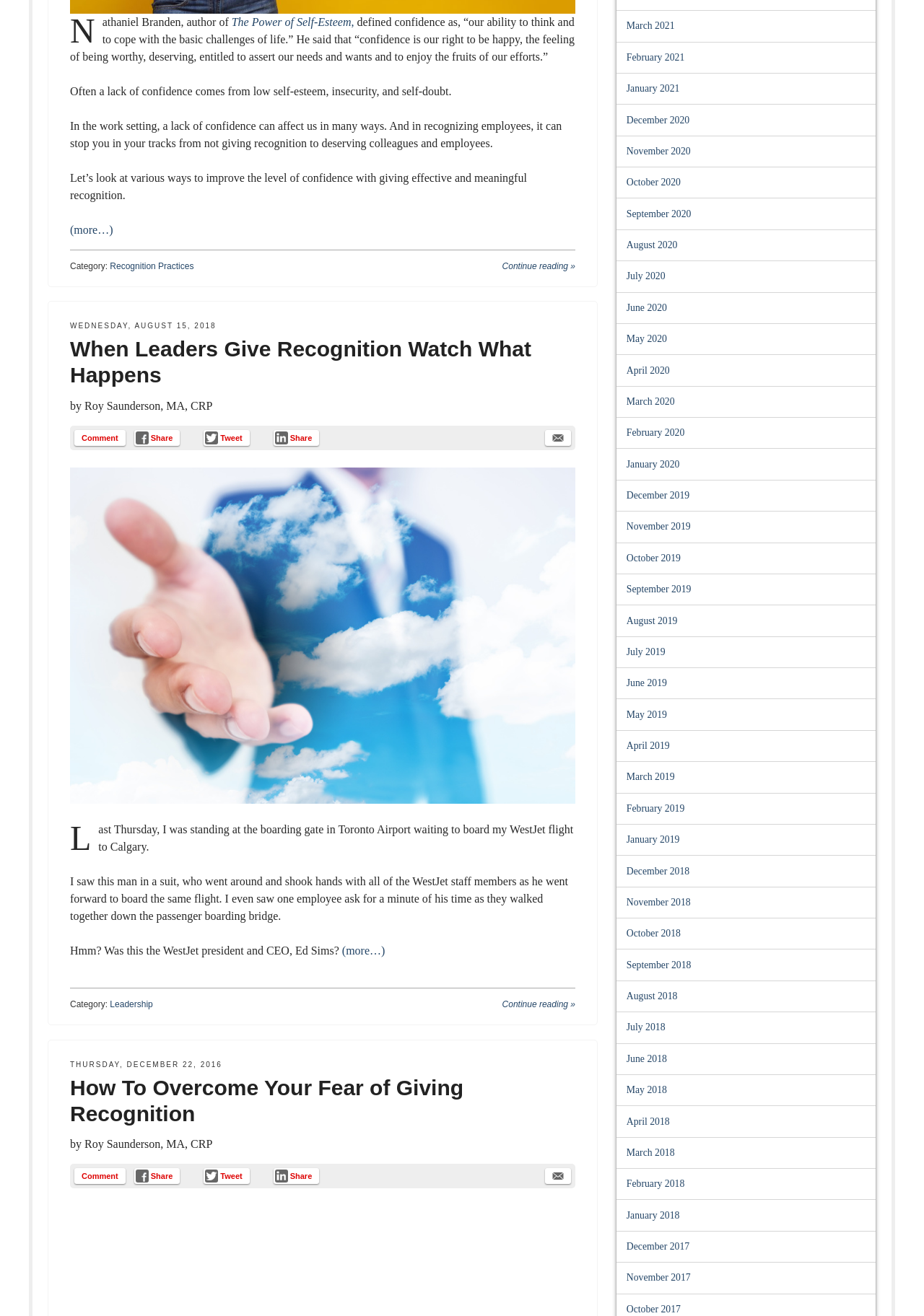Find the bounding box coordinates for the area that must be clicked to perform this action: "View the category 'Recognition Practices'".

[0.119, 0.198, 0.21, 0.206]